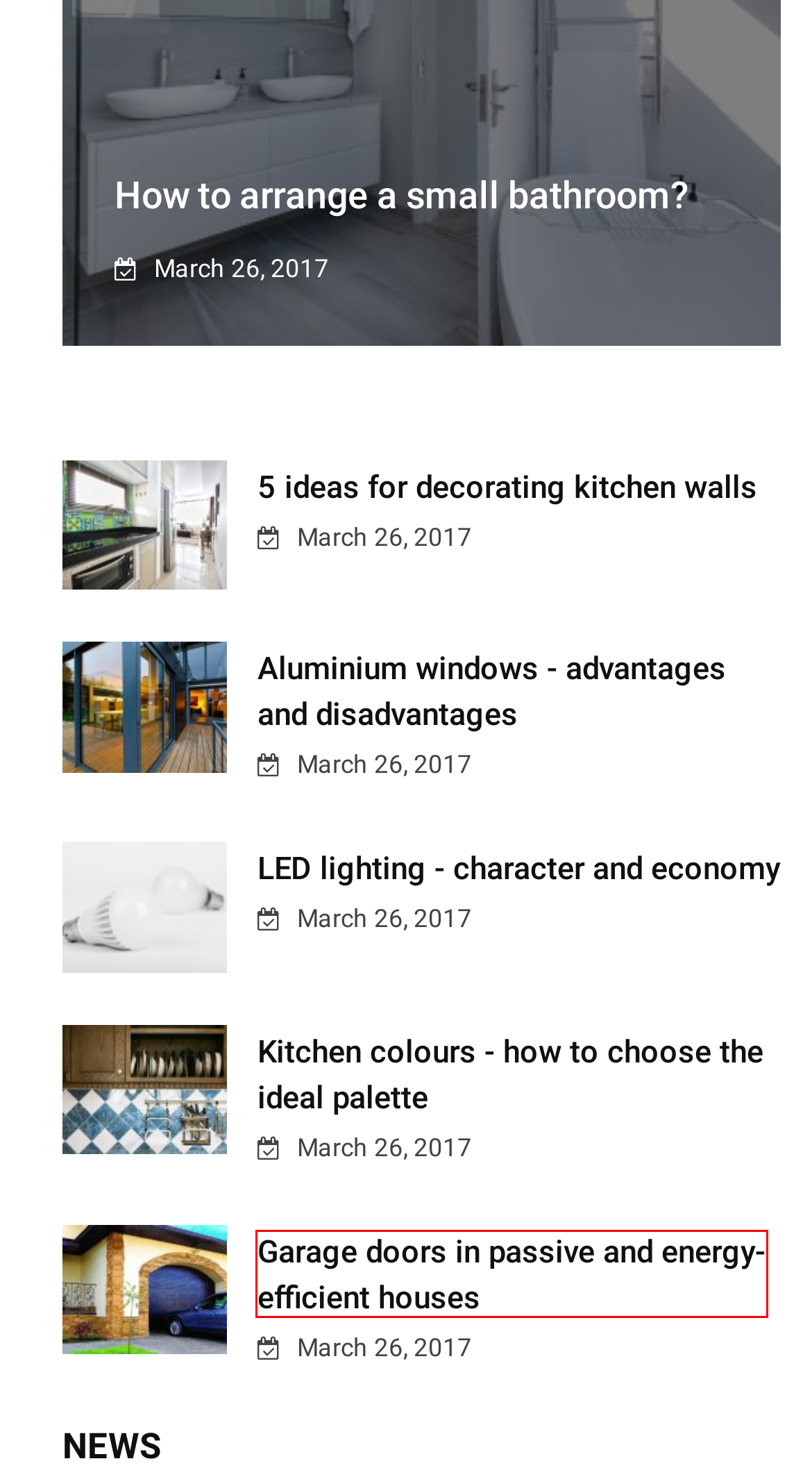Given a screenshot of a webpage with a red bounding box highlighting a UI element, choose the description that best corresponds to the new webpage after clicking the element within the red bounding box. Here are your options:
A. How to arrange a small bathroom?- ecodomo.eu
B. Garden- ecodomo.eu
C. Aluminium windows - advantages and disadvantages- ecodomo.eu
D. Garage doors in passive and energy-efficient houses- ecodomo.eu
E. Sposoby układania cegieł — jaki wybrać?- ecodomo.eu
F. 5 ideas for decorating kitchen walls- ecodomo.eu
G. LED lighting - character and economy- ecodomo.eu
H. Bathroom- ecodomo.eu

D